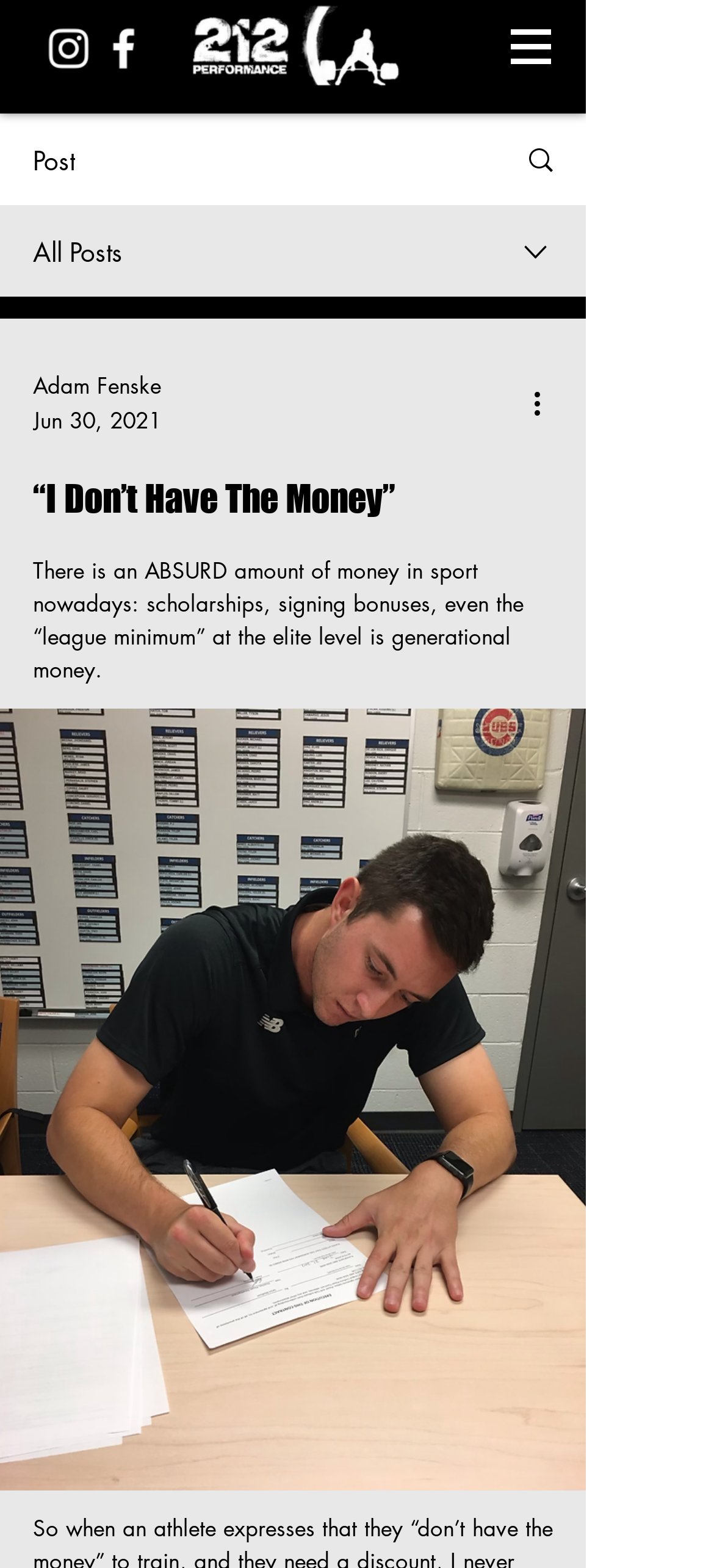Determine the bounding box for the UI element as described: "Aspire Dental Assisting School". The coordinates should be represented as four float numbers between 0 and 1, formatted as [left, top, right, bottom].

None